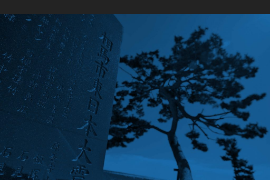What does the tree in the background symbolize?
Refer to the image and answer the question using a single word or phrase.

Hope and endurance